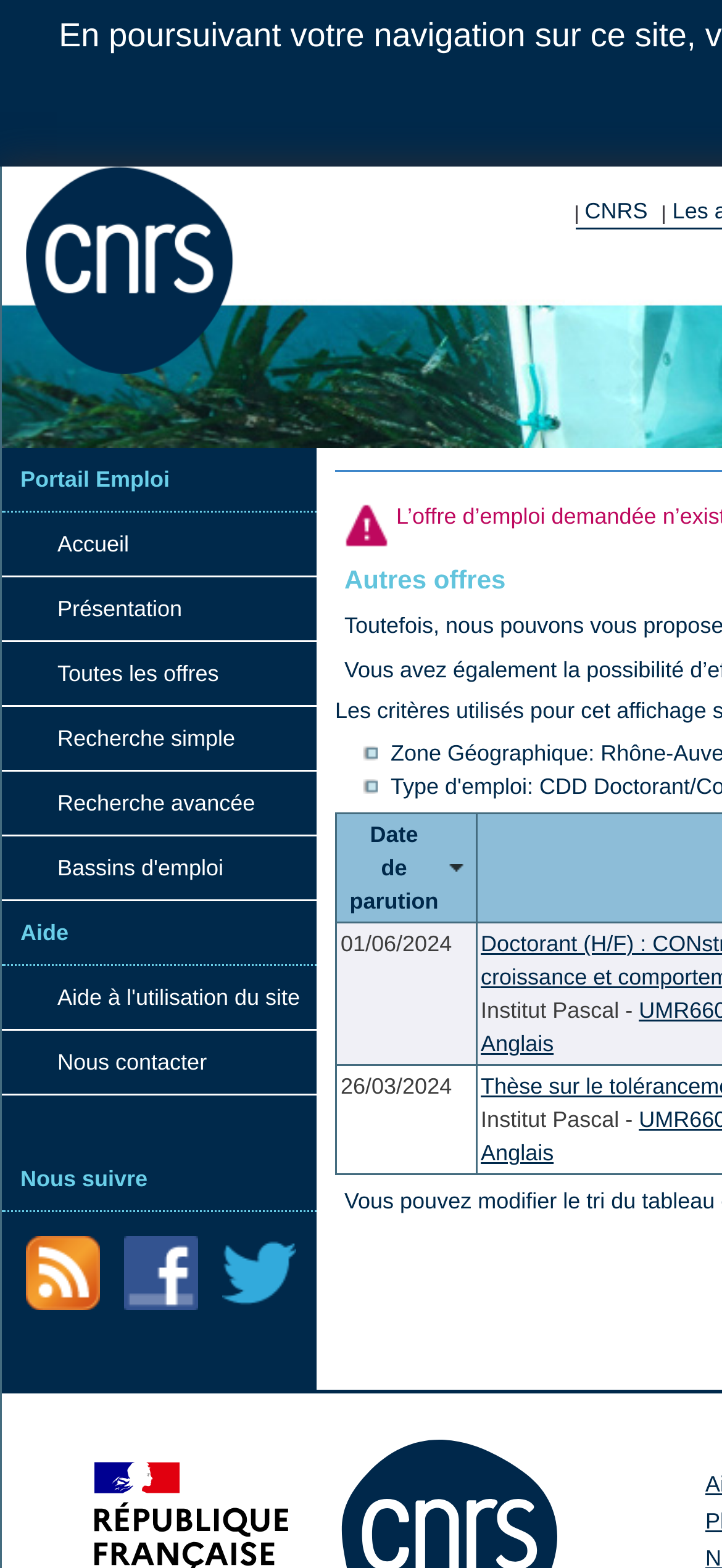Identify the bounding box coordinates for the UI element mentioned here: "Nous contacter". Provide the coordinates as four float values between 0 and 1, i.e., [left, top, right, bottom].

[0.079, 0.669, 0.286, 0.686]